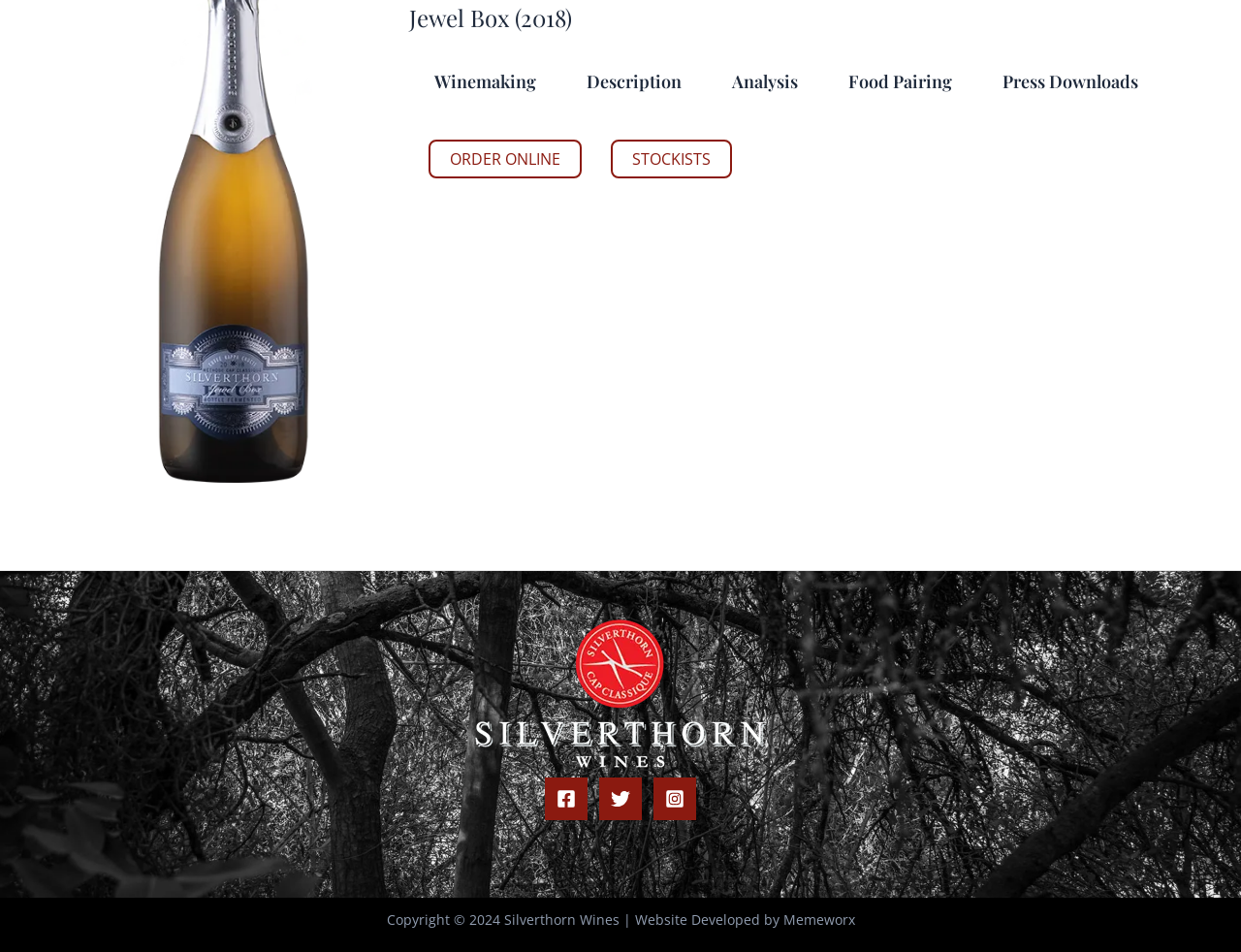Please locate the UI element described by "ORDER ONLINE" and provide its bounding box coordinates.

[0.345, 0.146, 0.469, 0.187]